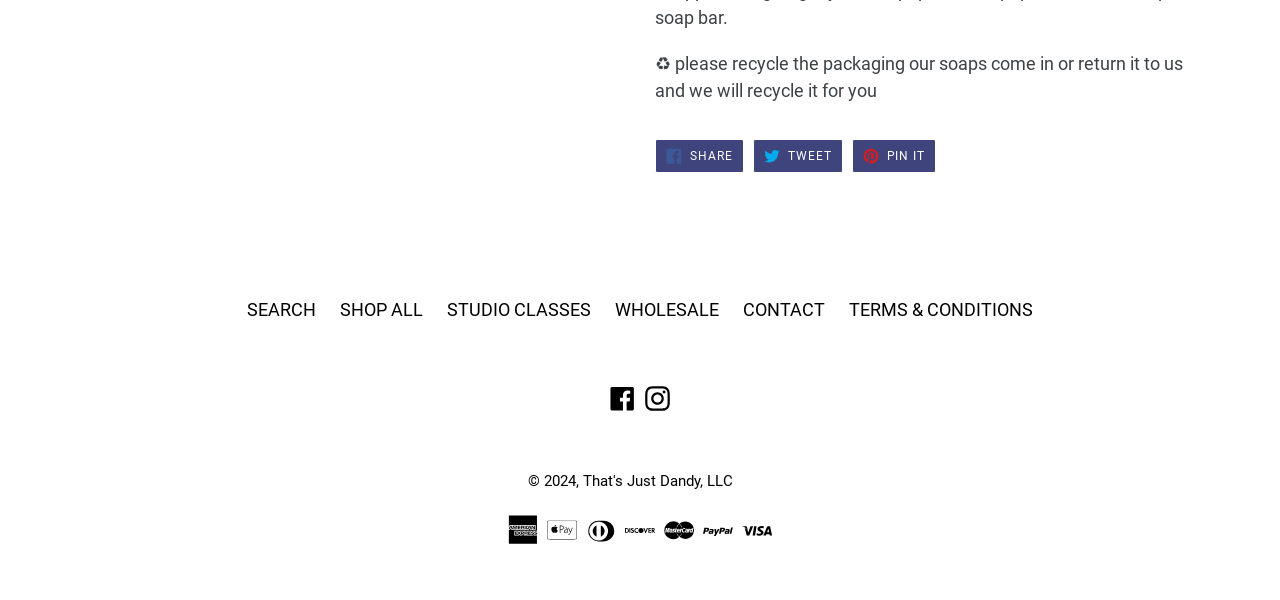Identify the bounding box coordinates for the region to click in order to carry out this instruction: "Follow on Instagram". Provide the coordinates using four float numbers between 0 and 1, formatted as [left, top, right, bottom].

[0.502, 0.638, 0.526, 0.684]